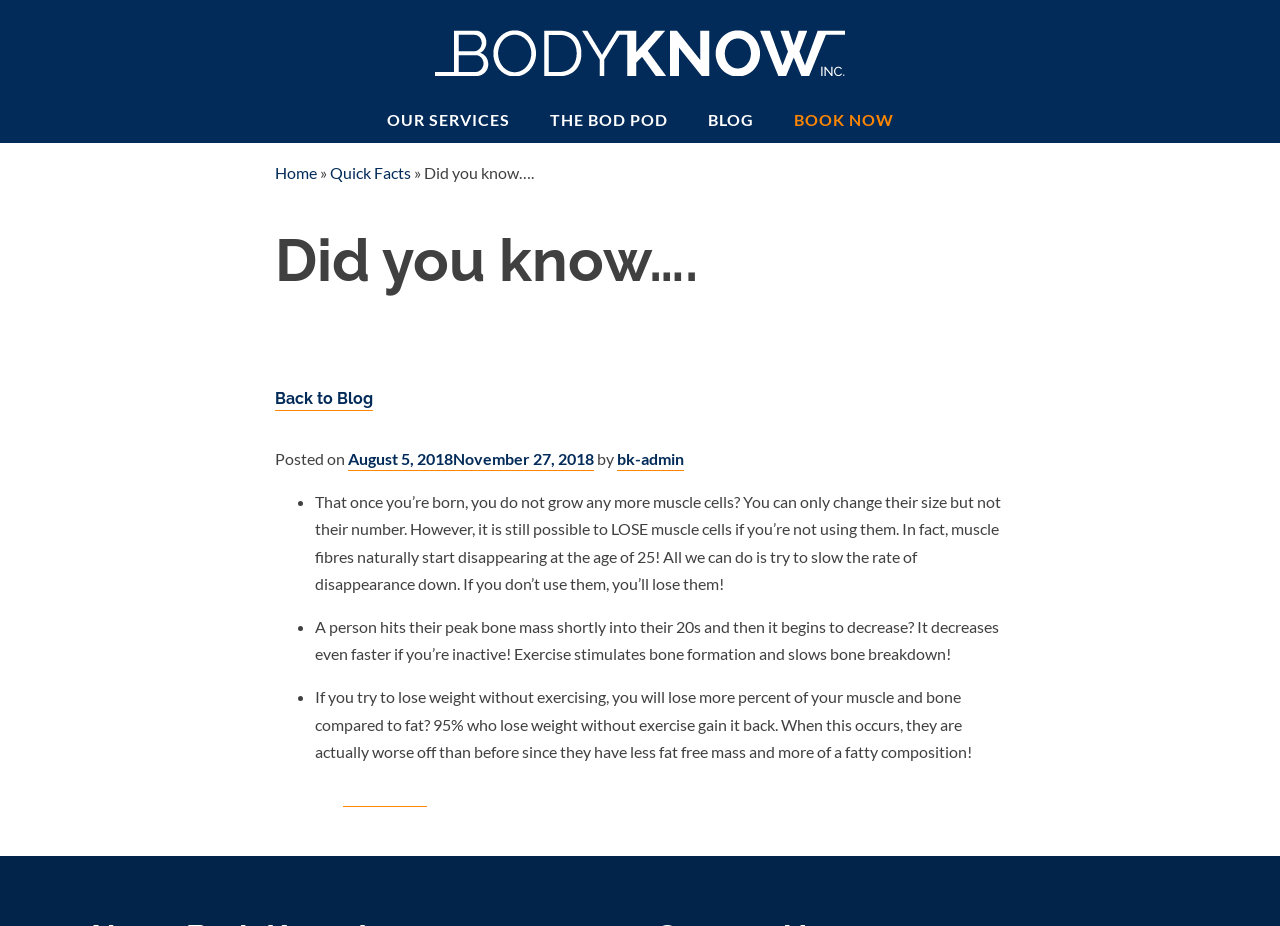What is the name of the company?
We need a detailed and exhaustive answer to the question. Please elaborate.

The name of the company can be found in the top-left corner of the webpage, where it says 'Did you know.... - BodyKnow Inc.' and also has a link with the same text.